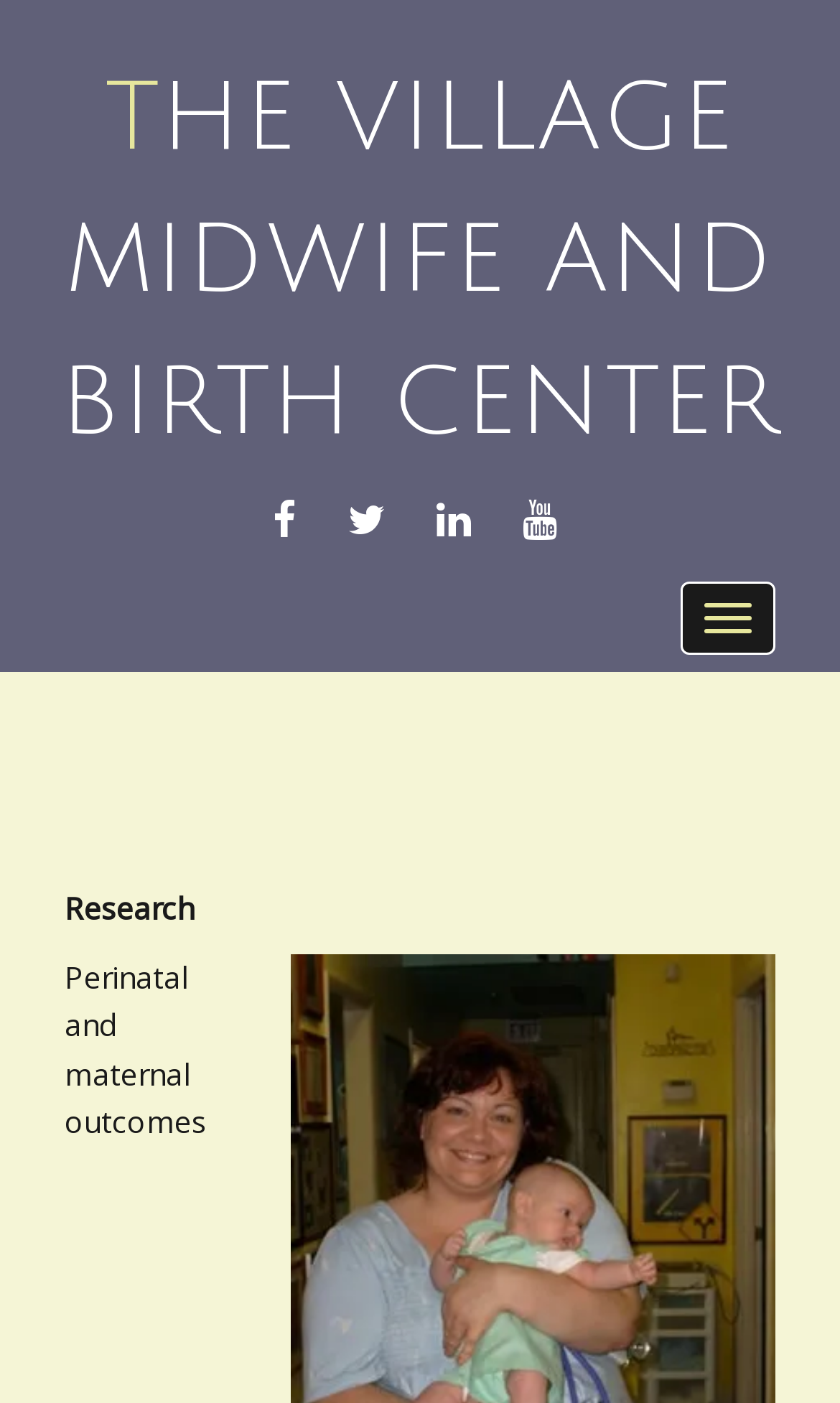Respond to the question with just a single word or phrase: 
What is the name of the birth center?

The Village Midwife and Birth Center